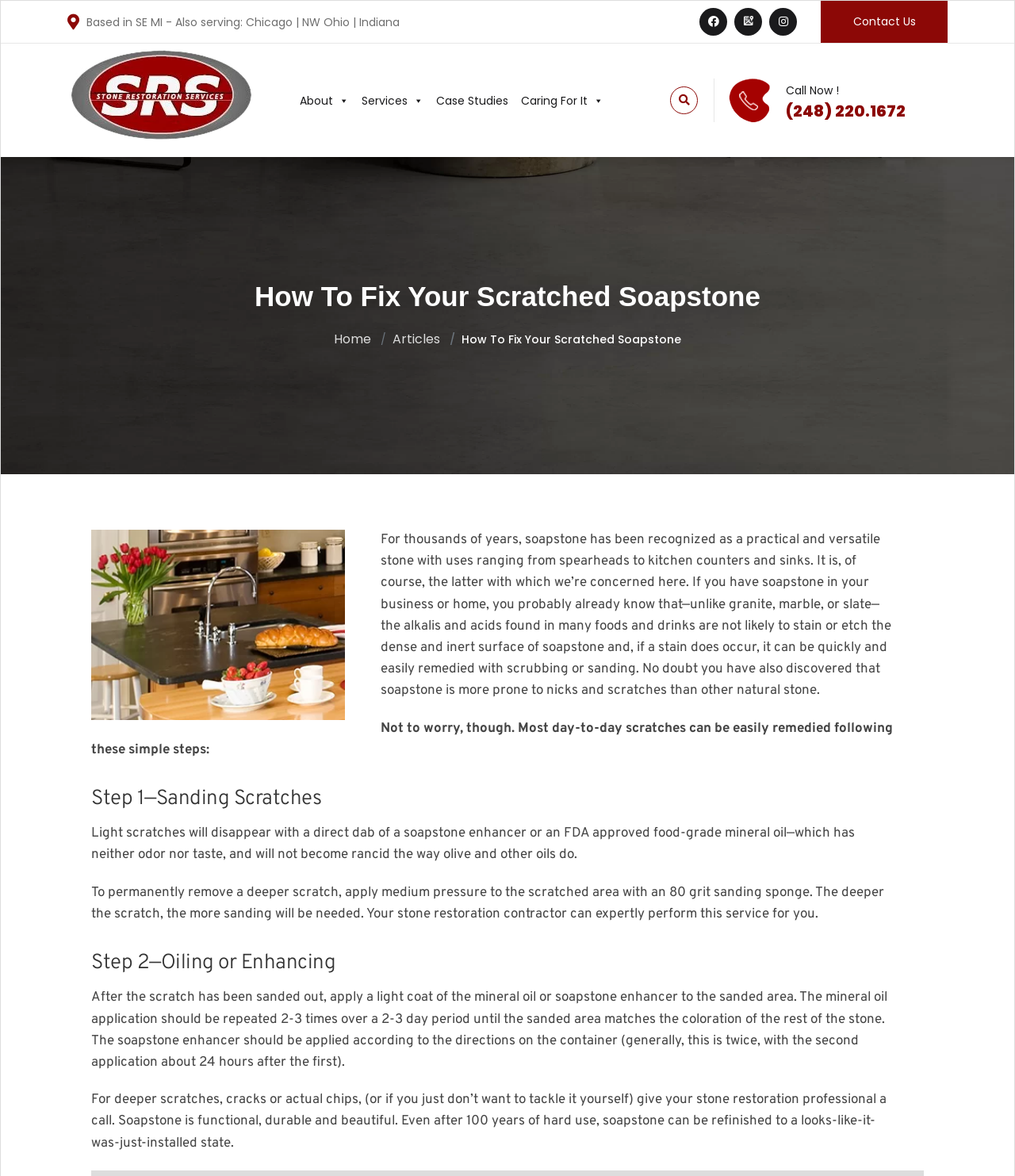Determine the bounding box coordinates for the area that needs to be clicked to fulfill this task: "Click the 'About' dropdown menu". The coordinates must be given as four float numbers between 0 and 1, i.e., [left, top, right, bottom].

[0.289, 0.072, 0.35, 0.099]